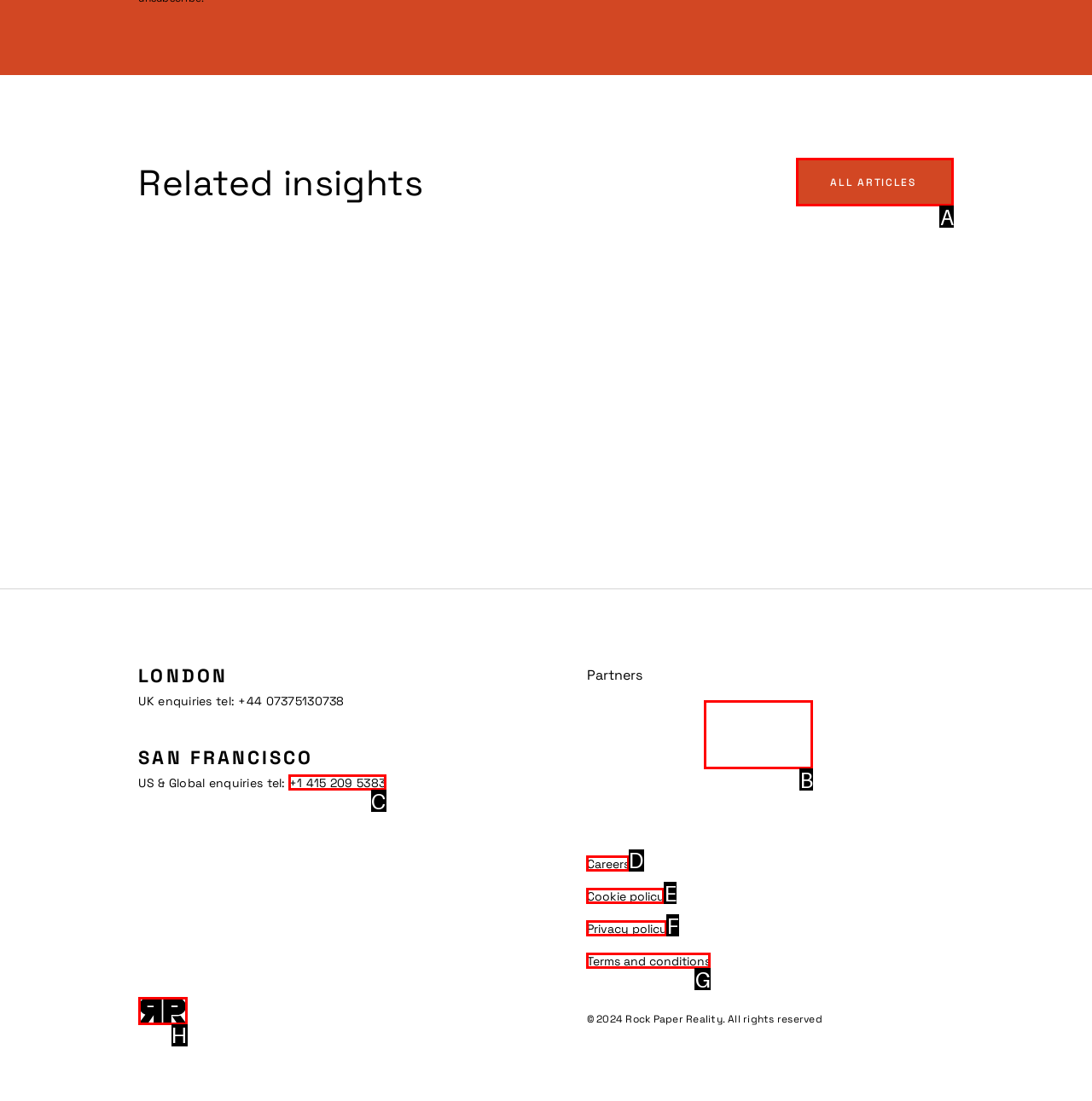Select the proper UI element to click in order to perform the following task: Explore careers. Indicate your choice with the letter of the appropriate option.

D